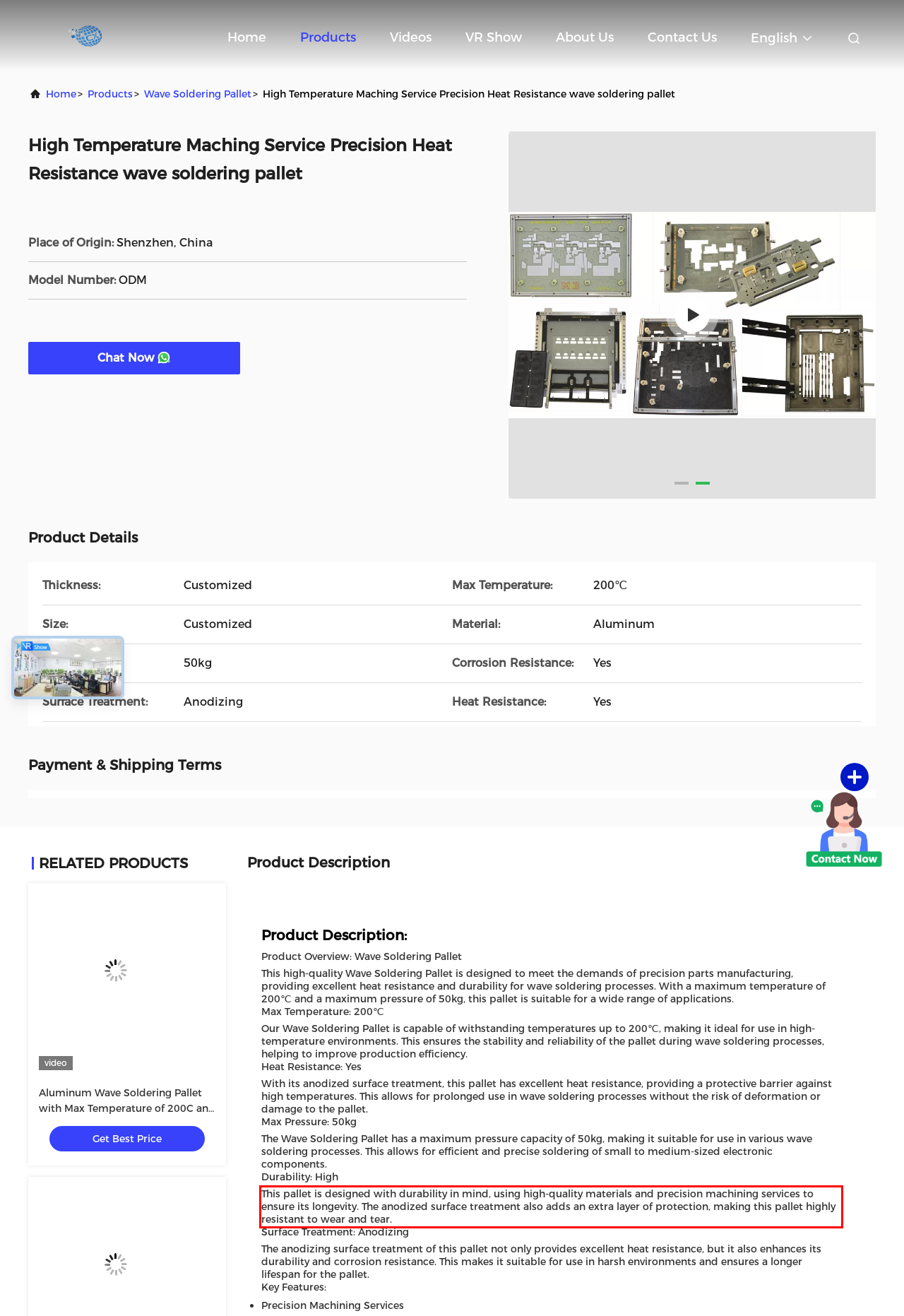You are provided with a screenshot of a webpage containing a red bounding box. Please extract the text enclosed by this red bounding box.

This pallet is designed with durability in mind, using high-quality materials and precision machining services to ensure its longevity. The anodized surface treatment also adds an extra layer of protection, making this pallet highly resistant to wear and tear.